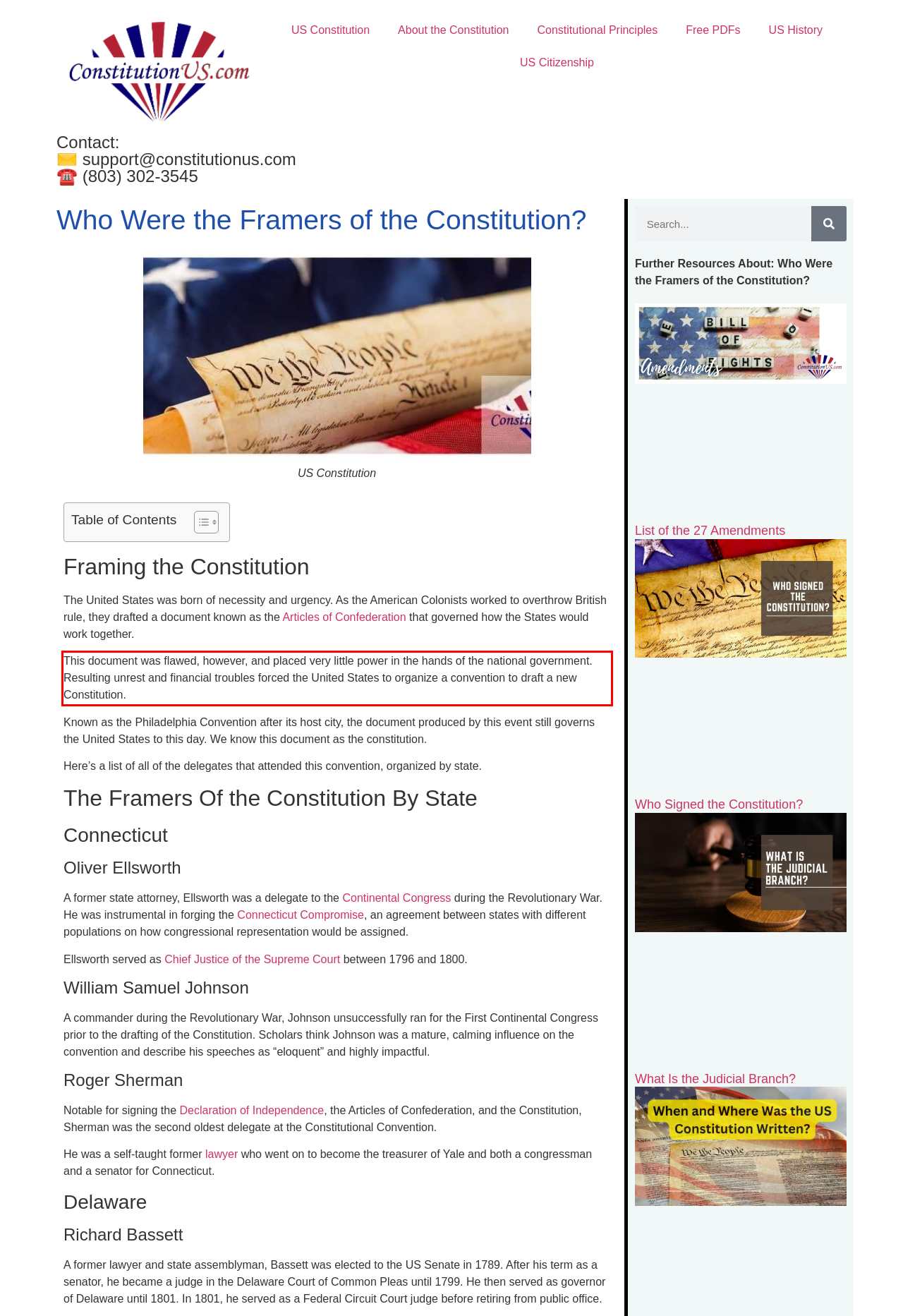Identify the text inside the red bounding box on the provided webpage screenshot by performing OCR.

This document was flawed, however, and placed very little power in the hands of the national government. Resulting unrest and financial troubles forced the United States to organize a convention to draft a new Constitution.